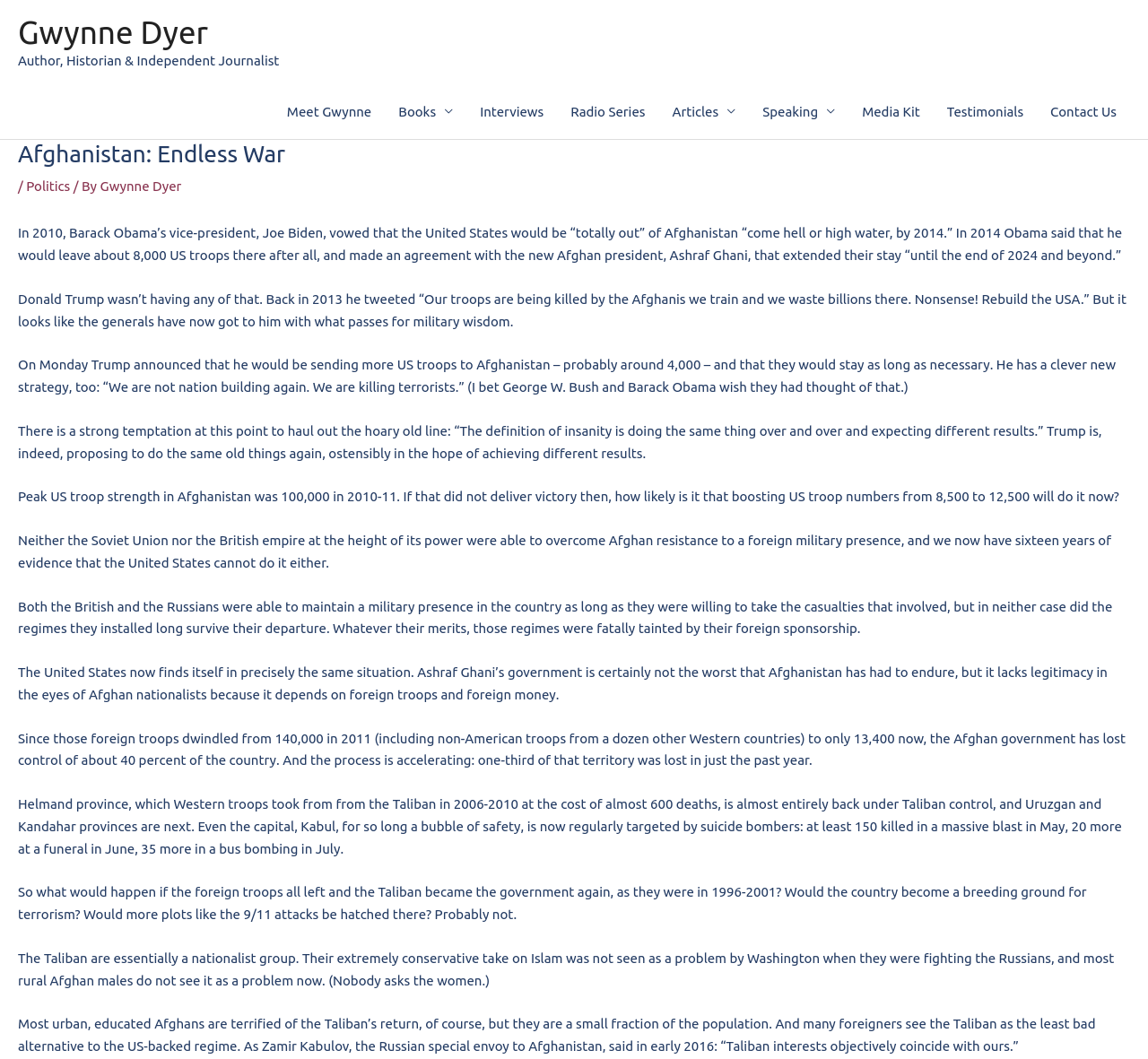Provide the bounding box coordinates of the section that needs to be clicked to accomplish the following instruction: "Read the article about Afghanistan."

[0.016, 0.213, 0.977, 0.248]